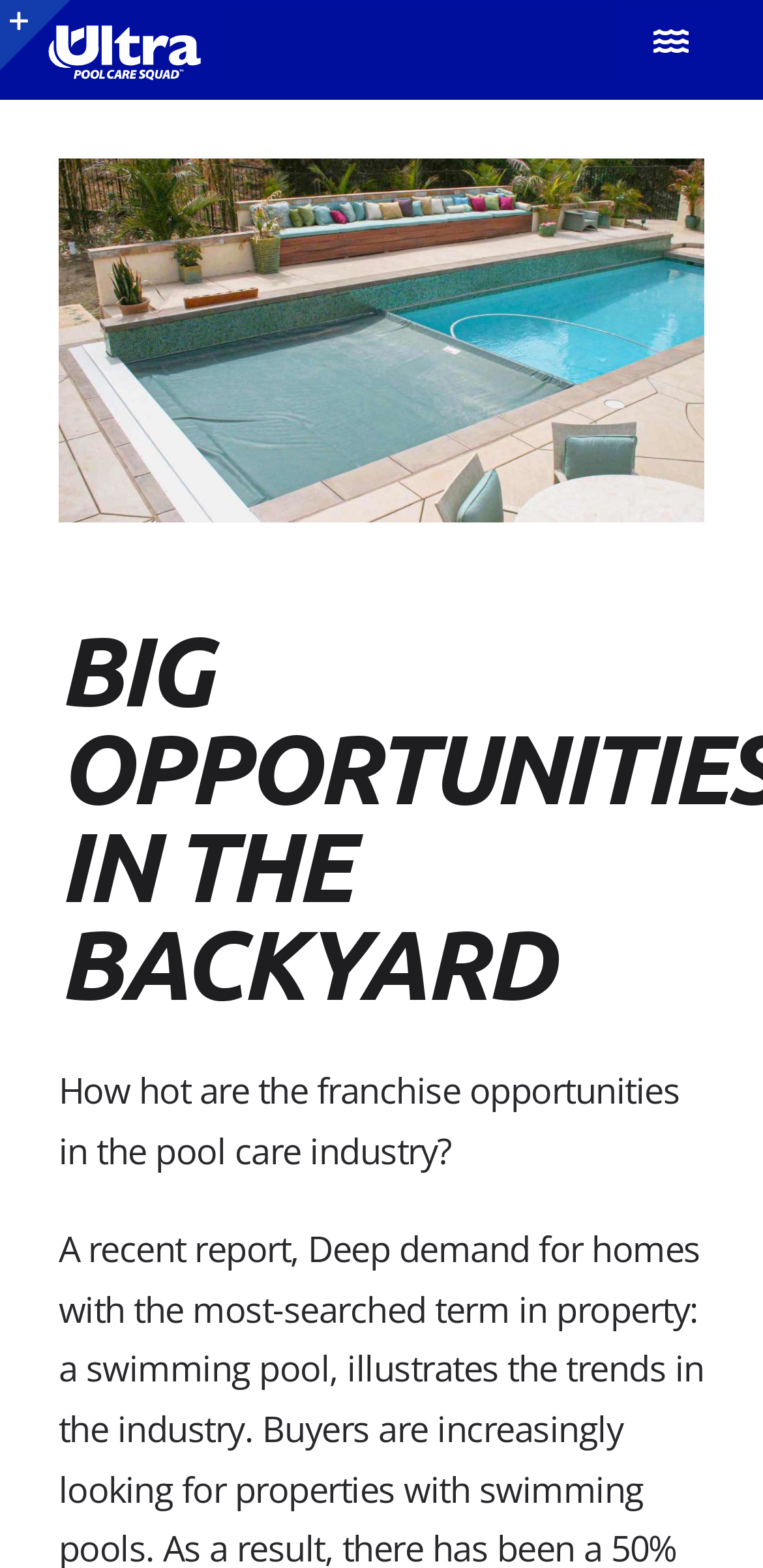From the element description: "About", extract the bounding box coordinates of the UI element. The coordinates should be expressed as four float numbers between 0 and 1, in the order [left, top, right, bottom].

[0.276, 0.051, 0.949, 0.132]